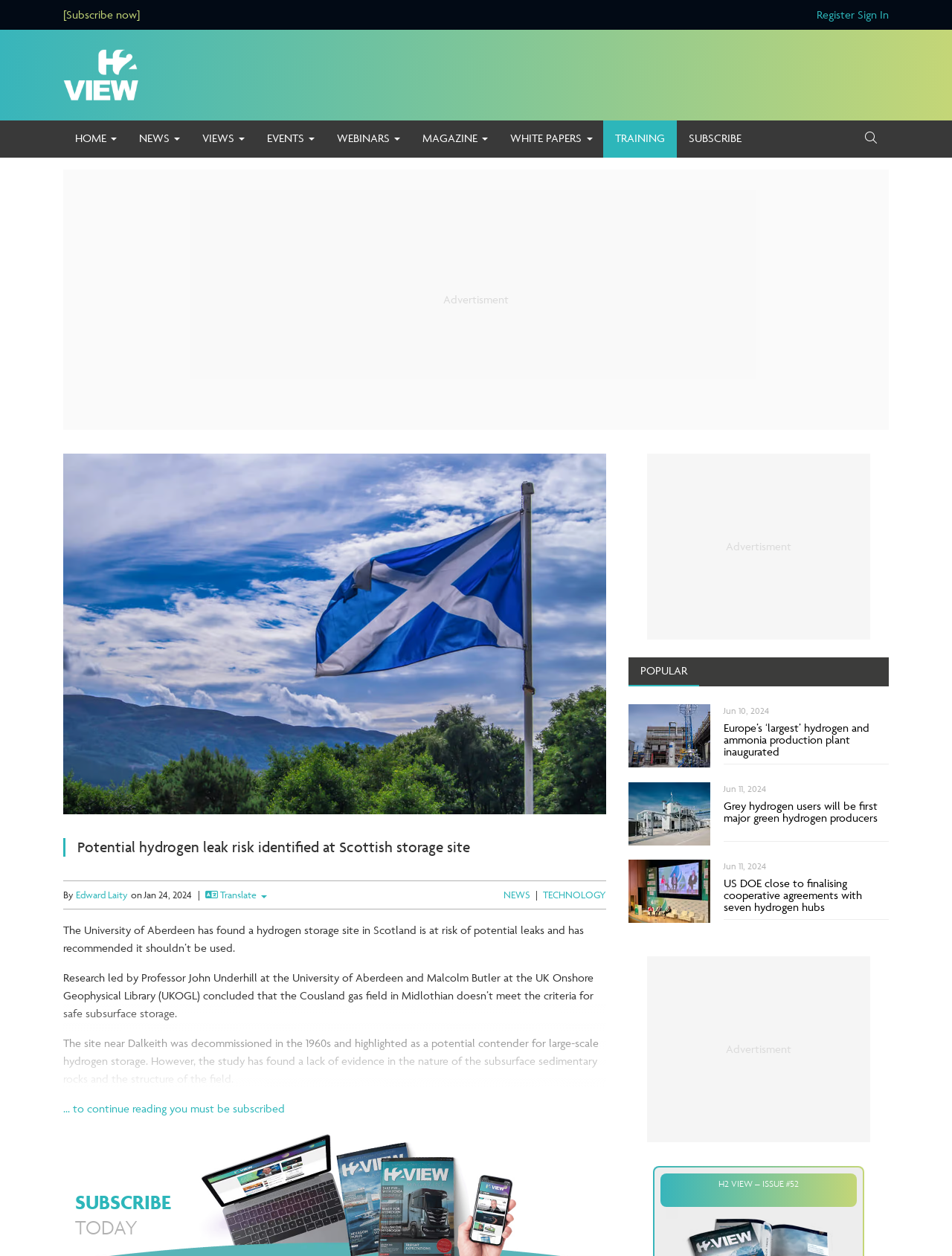Specify the bounding box coordinates of the element's region that should be clicked to achieve the following instruction: "Read the article 'Potential hydrogen leak risk identified at Scottish storage site'". The bounding box coordinates consist of four float numbers between 0 and 1, in the format [left, top, right, bottom].

[0.066, 0.361, 0.637, 0.89]